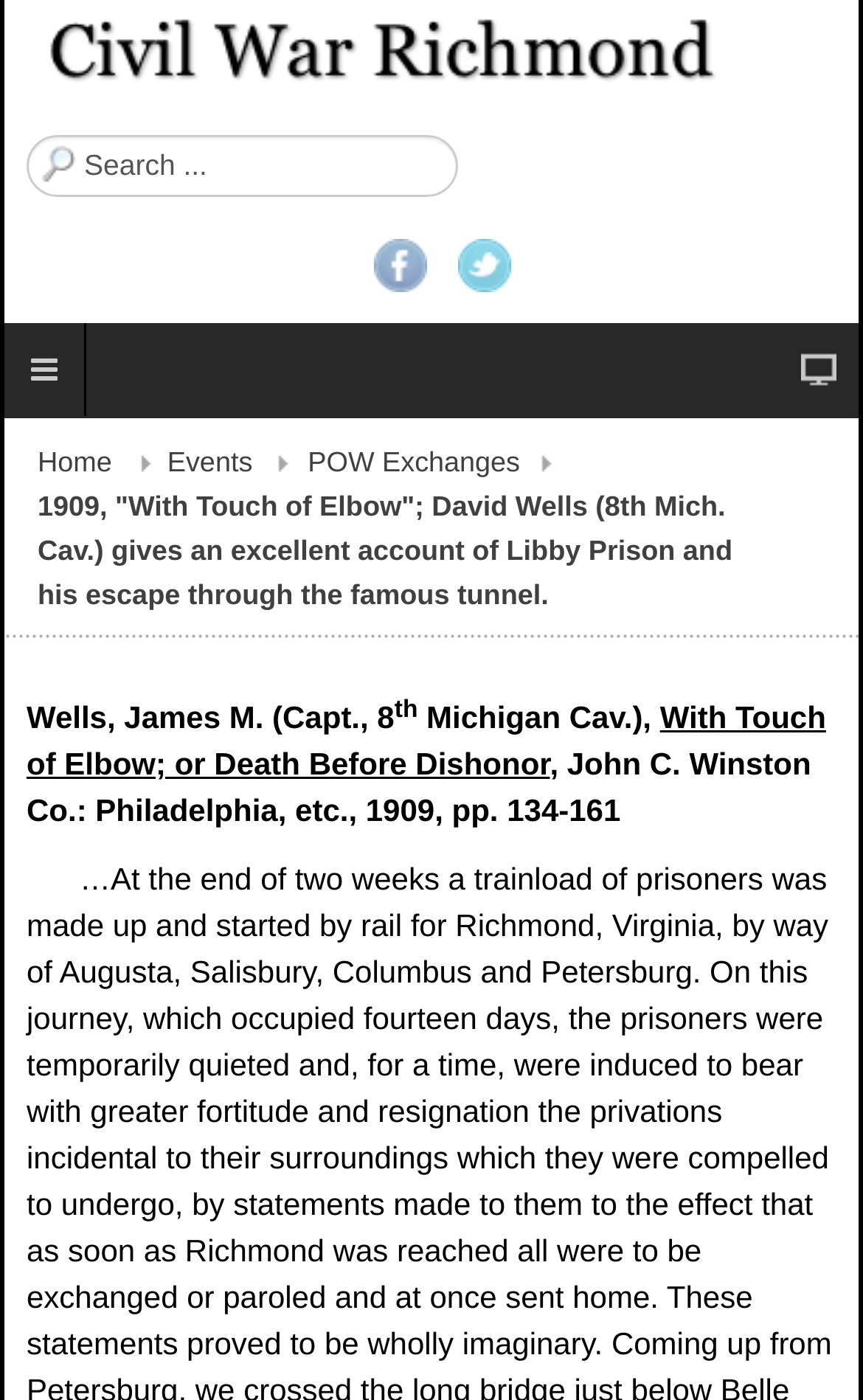Analyze the image and give a detailed response to the question:
What is the name of the online research project?

The answer can be found by looking at the link element with the text 'An online research project by Mike Gorman' which suggests that the project is called Civil War Richmond.